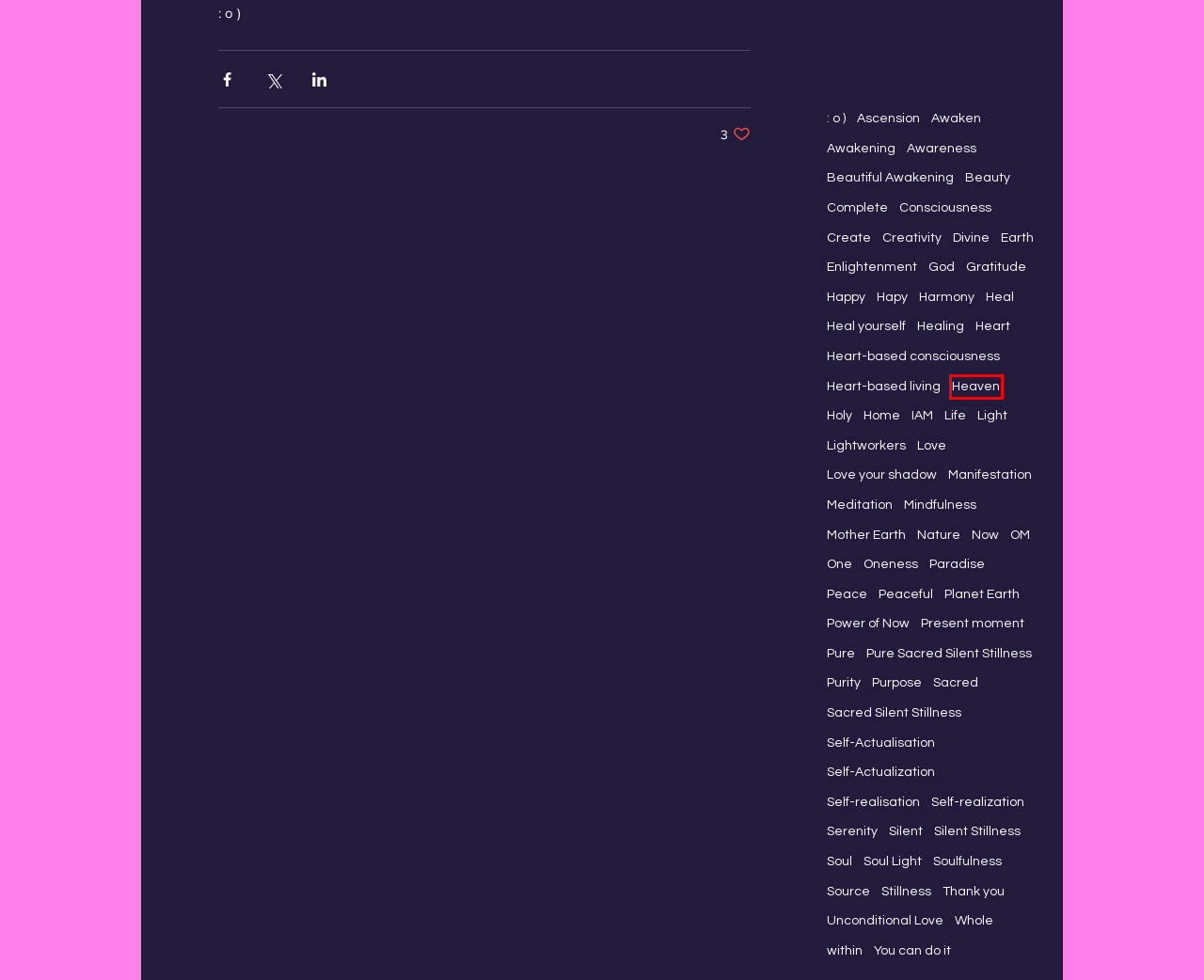Examine the screenshot of a webpage with a red bounding box around an element. Then, select the webpage description that best represents the new page after clicking the highlighted element. Here are the descriptions:
A. You can do it | Soul Light.one
B. Beauty | Soul Light.one
C. : o ) | Soul Light.one
D. Stillness | Soul Light.one
E. Soul Light | Soul Light.one
F. Meditation | Soul Light.one
G. Heaven | Soul Light.one
H. Heal | Soul Light.one

G